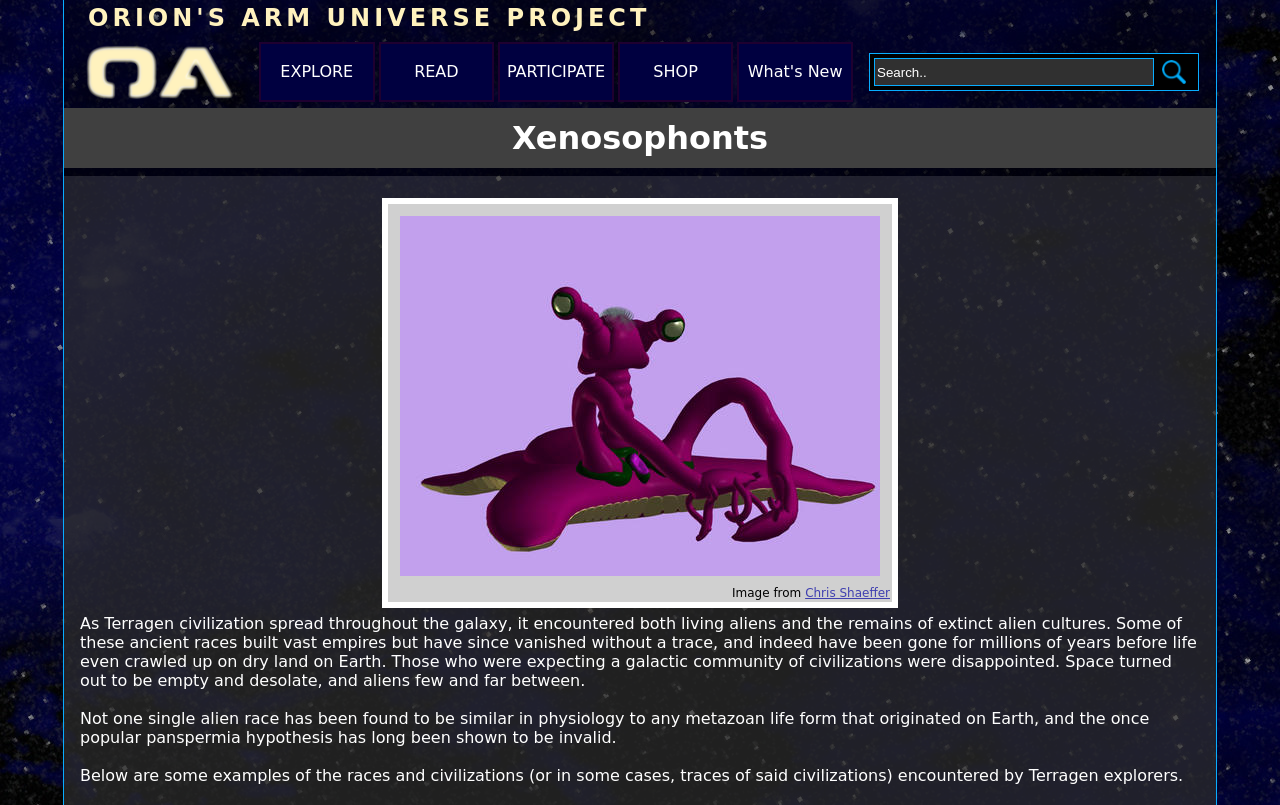Identify and provide the bounding box coordinates of the UI element described: "Chris Shaeffer". The coordinates should be formatted as [left, top, right, bottom], with each number being a float between 0 and 1.

[0.629, 0.728, 0.695, 0.745]